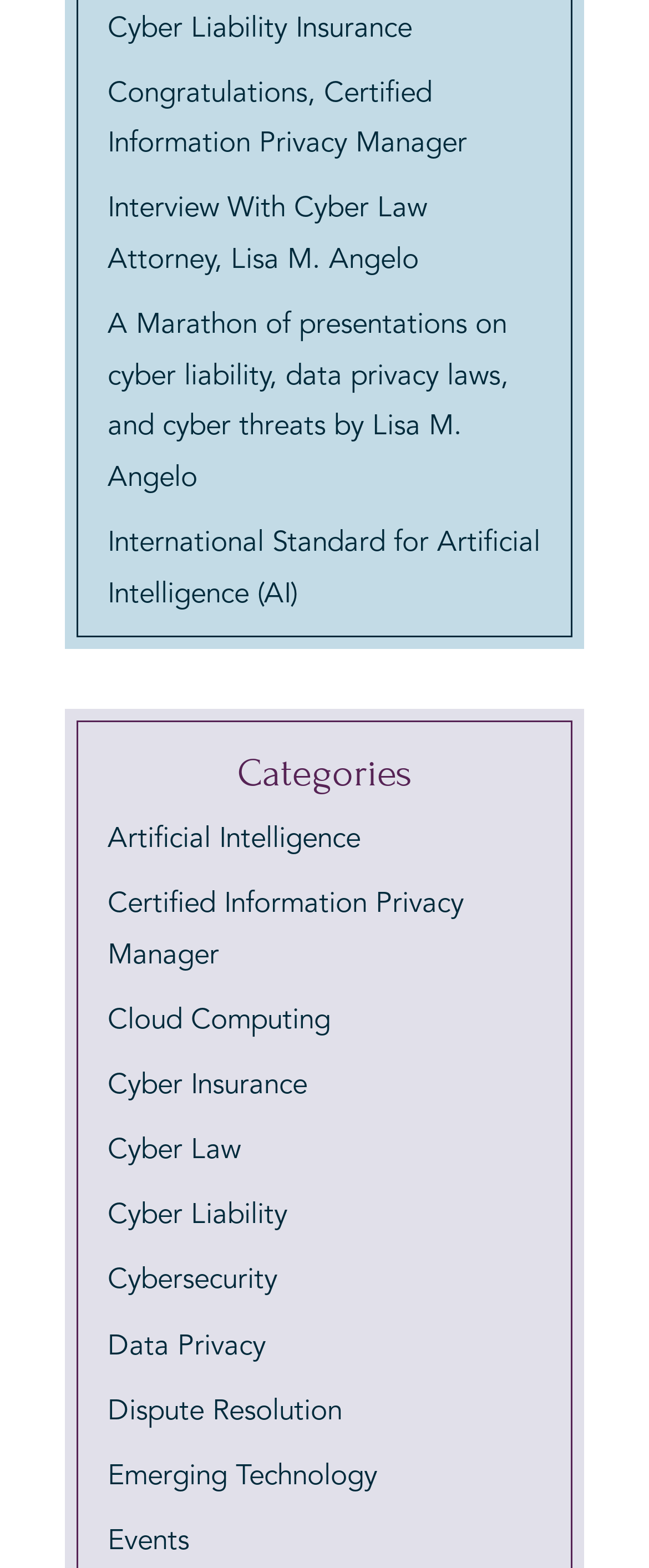Determine the bounding box coordinates of the clickable region to execute the instruction: "Explore Artificial Intelligence category". The coordinates should be four float numbers between 0 and 1, denoted as [left, top, right, bottom].

[0.165, 0.527, 0.555, 0.545]